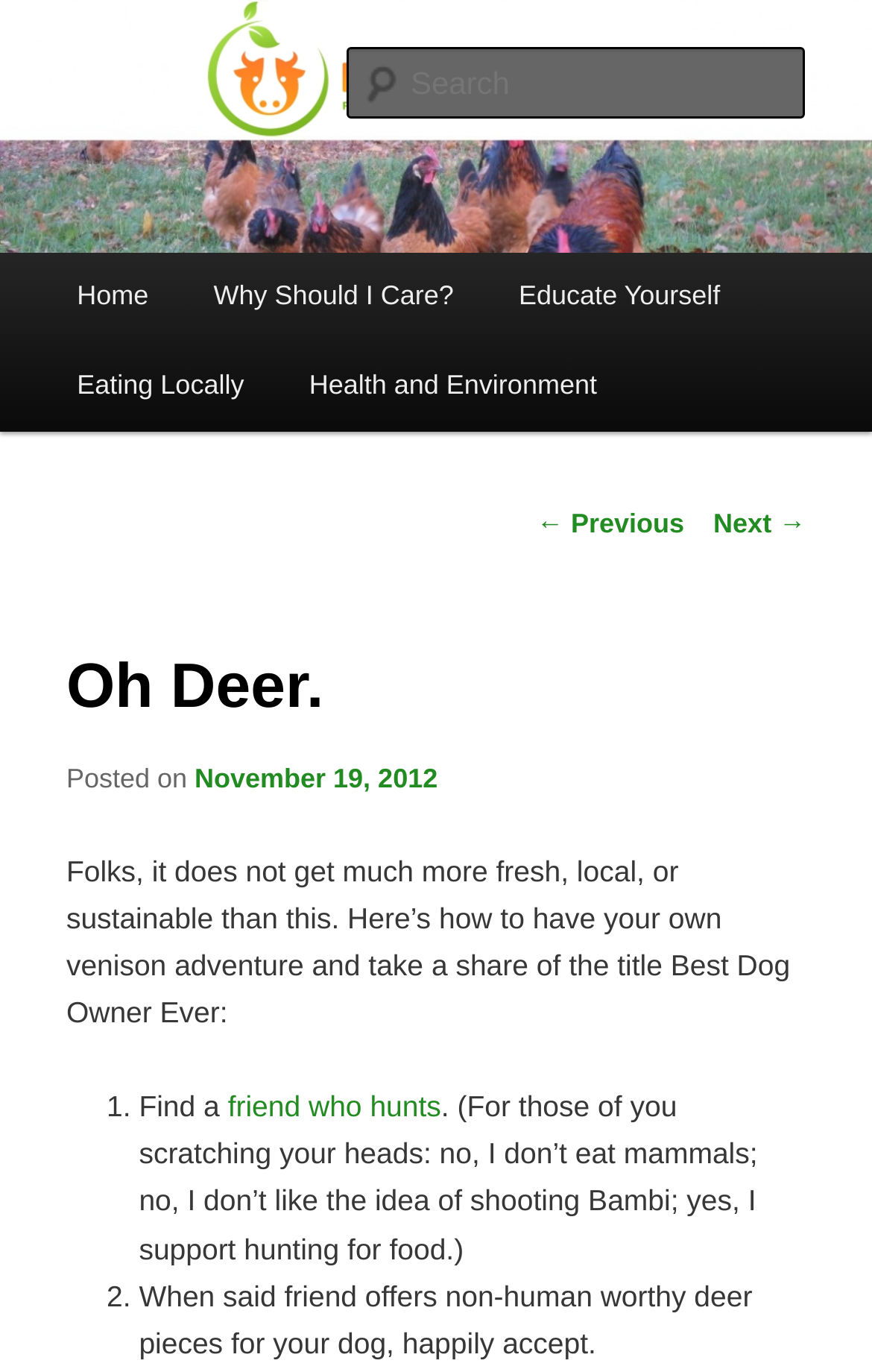Given the element description: "Next →", predict the bounding box coordinates of this UI element. The coordinates must be four float numbers between 0 and 1, given as [left, top, right, bottom].

[0.818, 0.369, 0.924, 0.392]